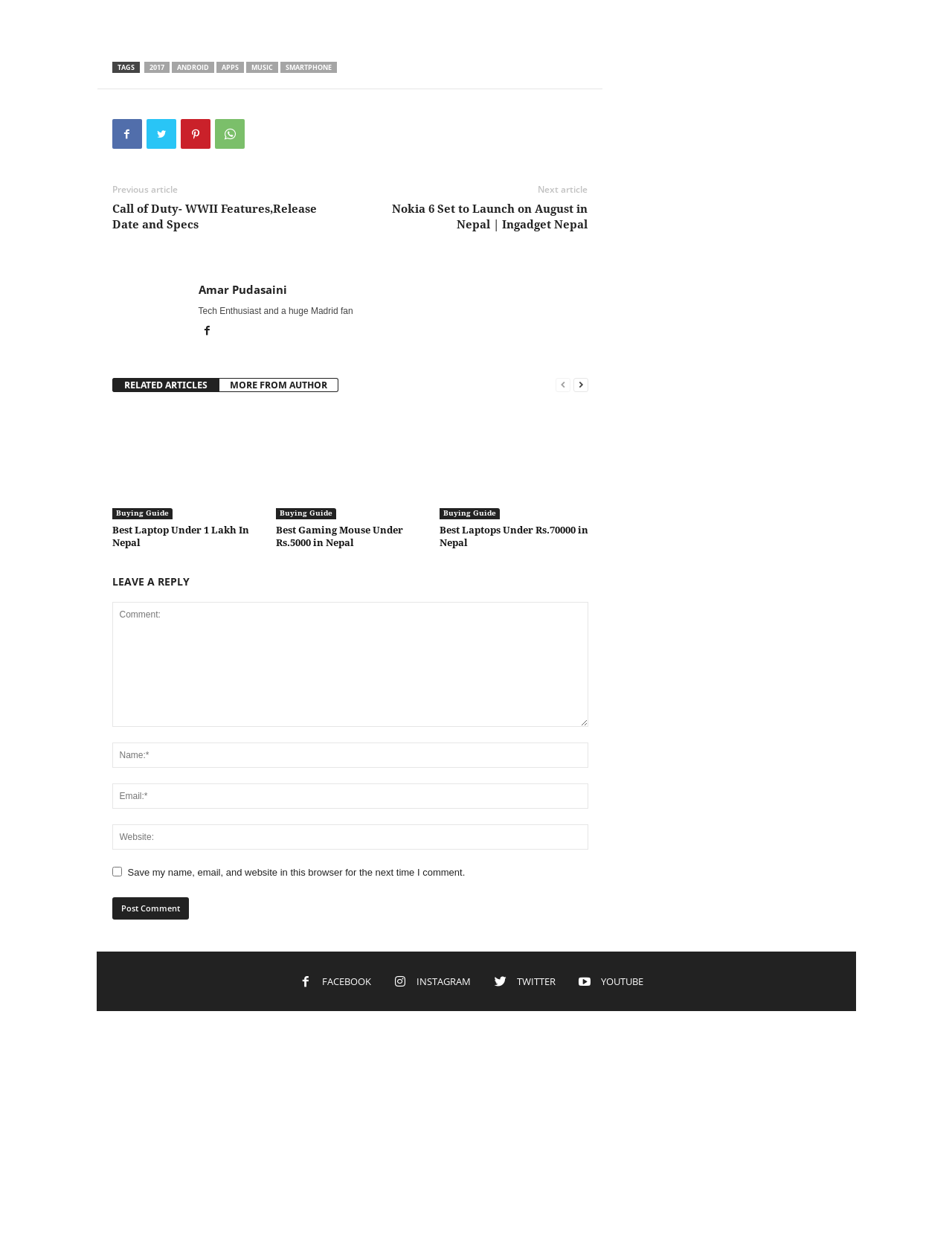Find the bounding box coordinates for the area you need to click to carry out the instruction: "Search for something". The coordinates should be four float numbers between 0 and 1, indicated as [left, top, right, bottom].

None